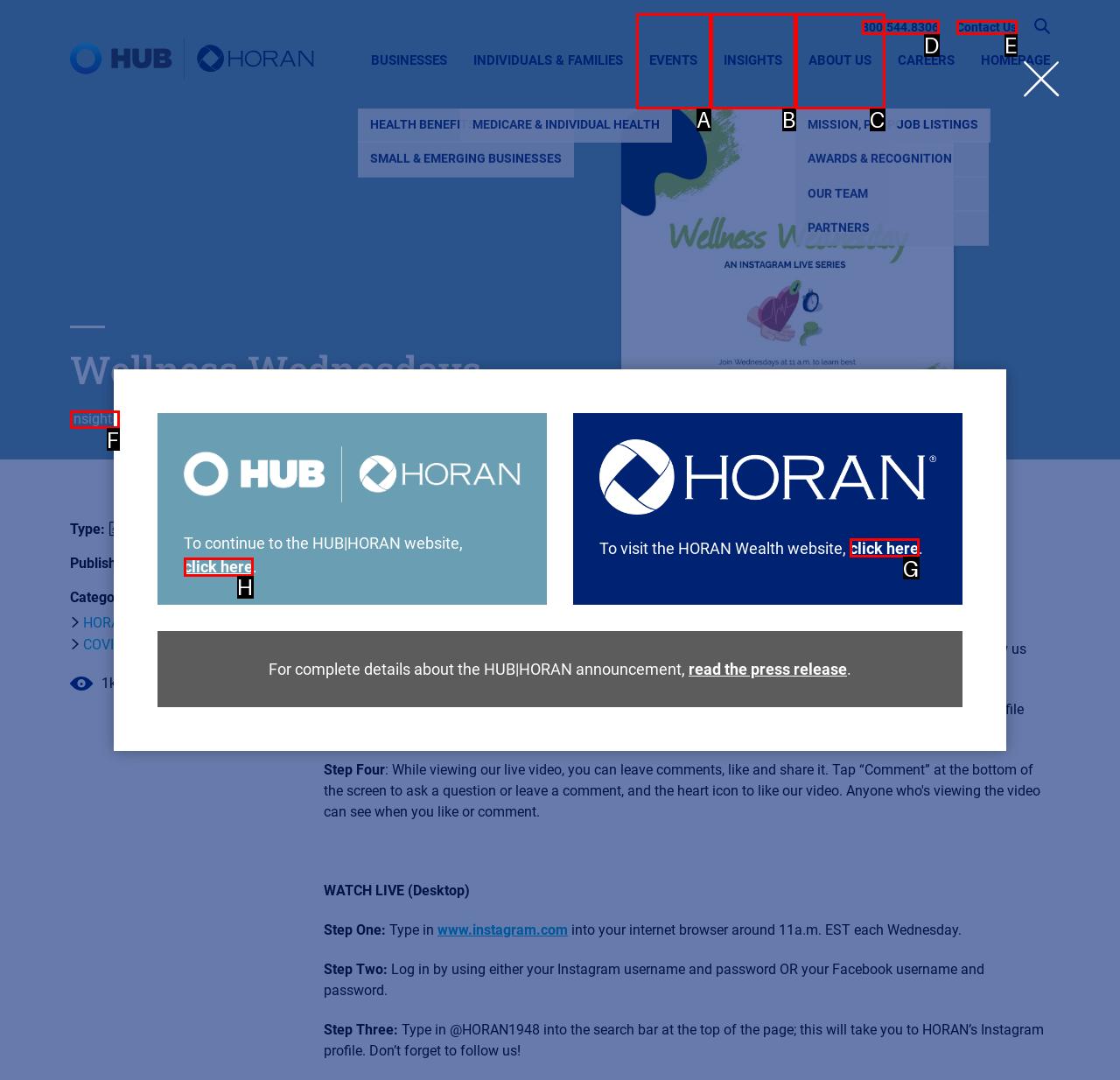Identify the letter of the UI element you need to select to accomplish the task: Contact Us.
Respond with the option's letter from the given choices directly.

E